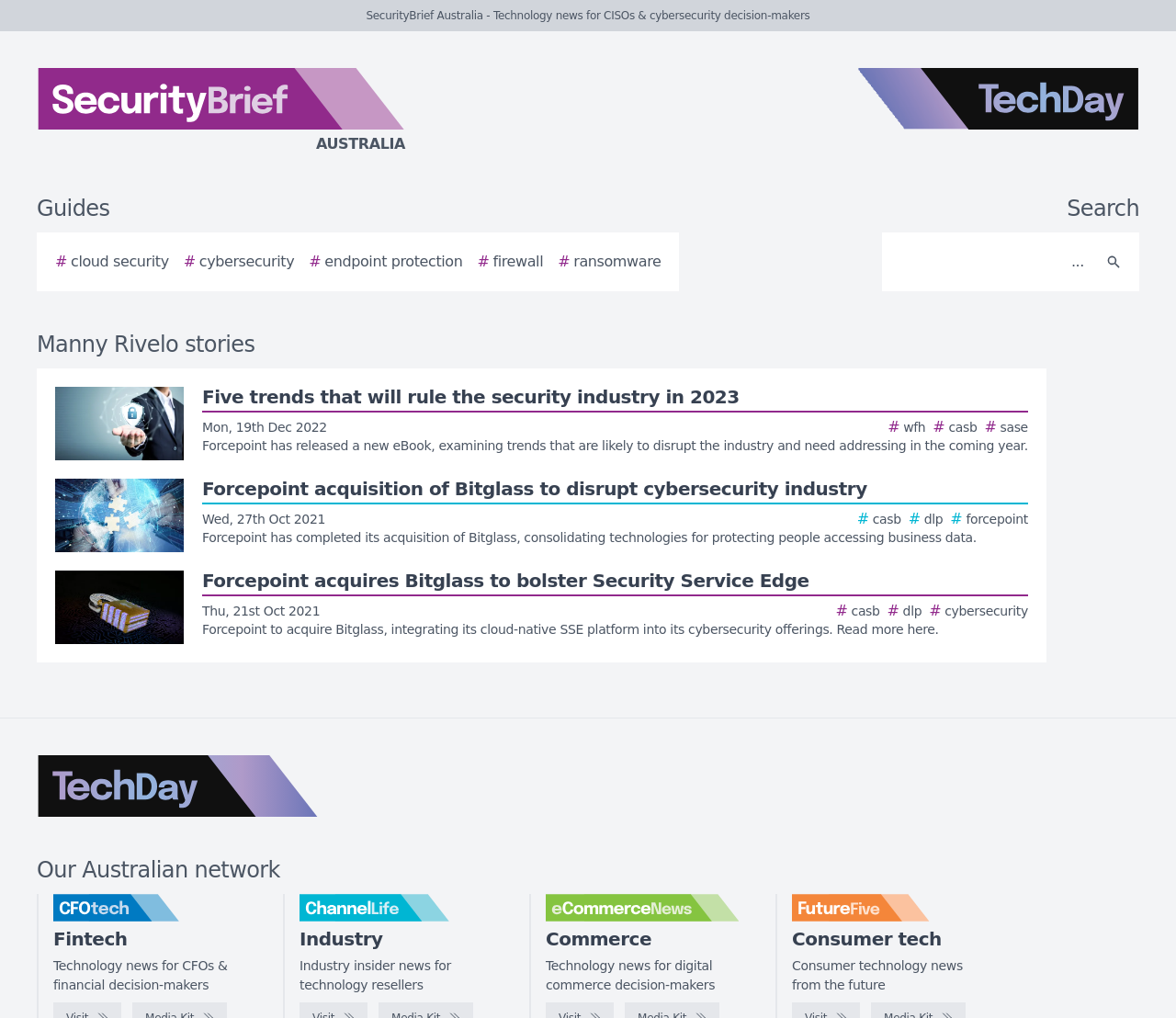Find the bounding box coordinates of the element's region that should be clicked in order to follow the given instruction: "Explore the guides section". The coordinates should consist of four float numbers between 0 and 1, i.e., [left, top, right, bottom].

[0.031, 0.192, 0.093, 0.218]